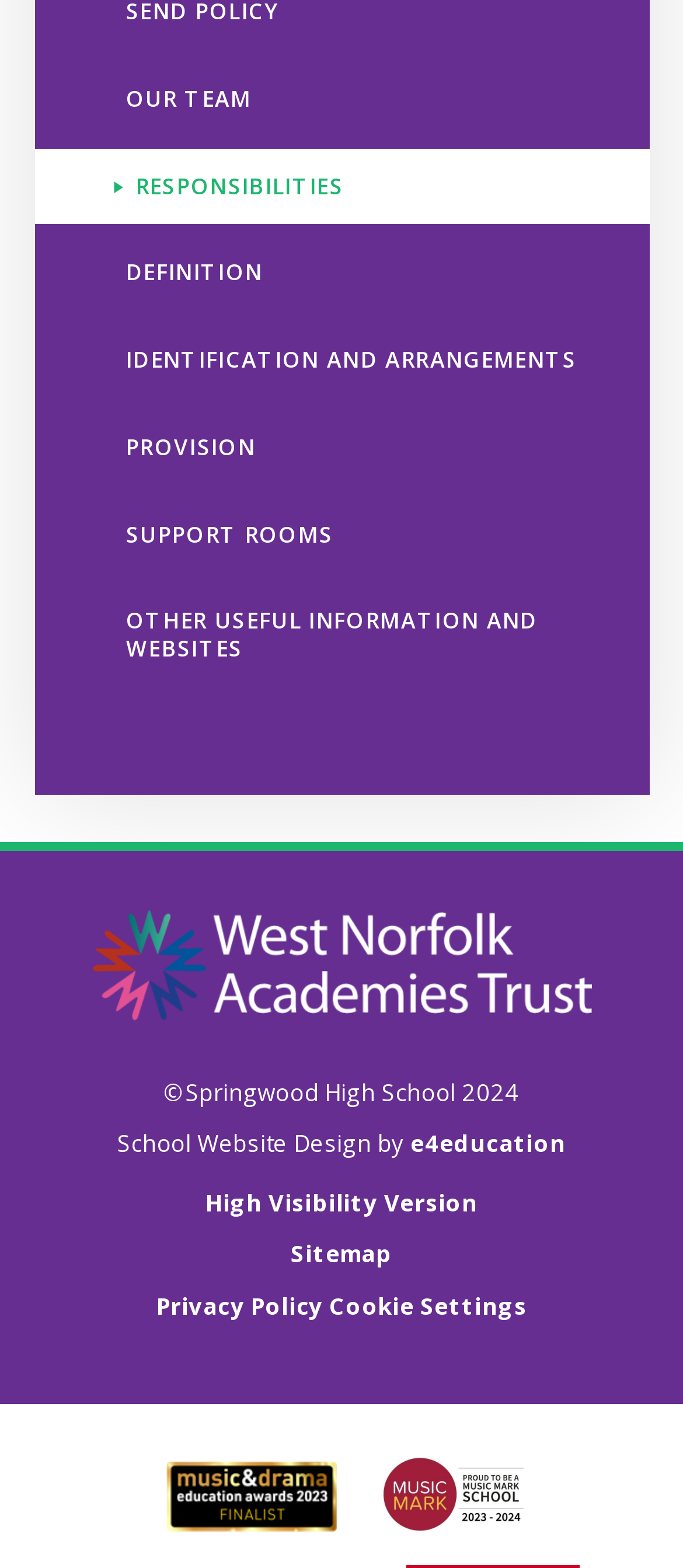Analyze the image and deliver a detailed answer to the question: What is the name of the organization that the school is a part of?

I found the answer by looking at the link element with the text 'Music Mark' and its corresponding image element with the same text, which suggests that it is the name of the organization that the school is a part of.